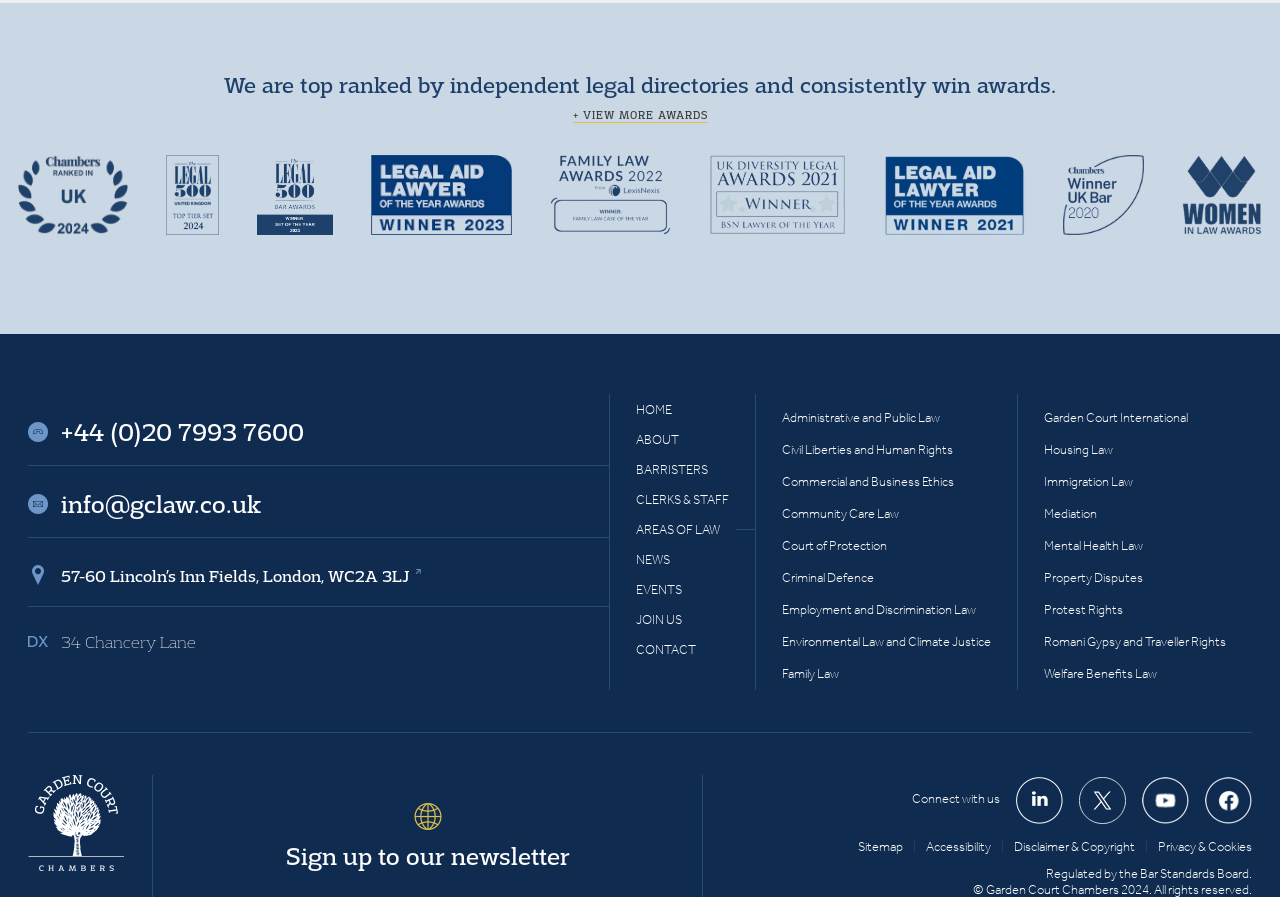What is the name of the law chambers?
Craft a detailed and extensive response to the question.

I found the answer by looking at the heading element with the text 'Garden Court Chambers' at the bottom of the page, which suggests that it is the name of the law chambers.